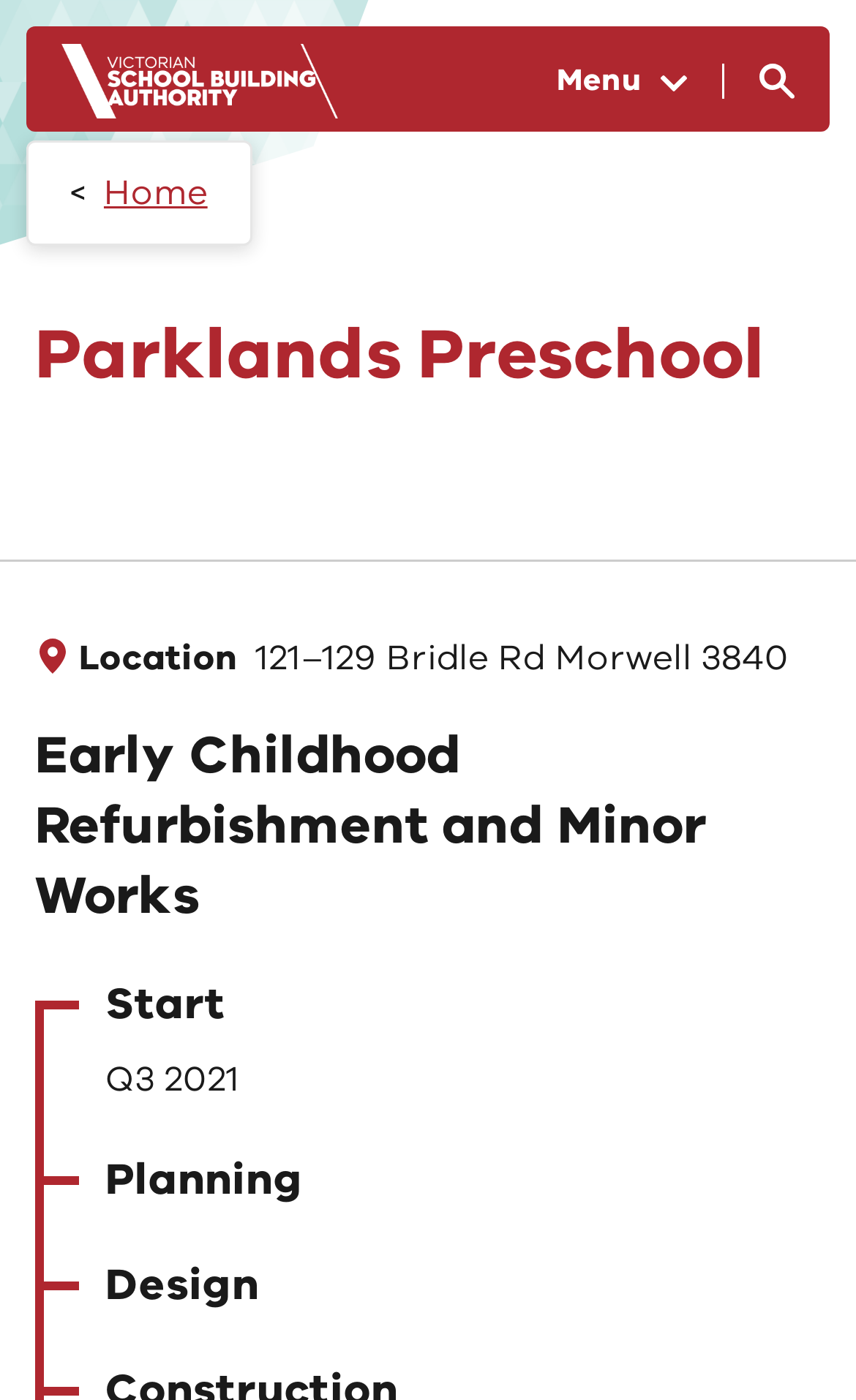Based on the provided description, "Home", find the bounding box of the corresponding UI element in the screenshot.

[0.121, 0.121, 0.242, 0.155]